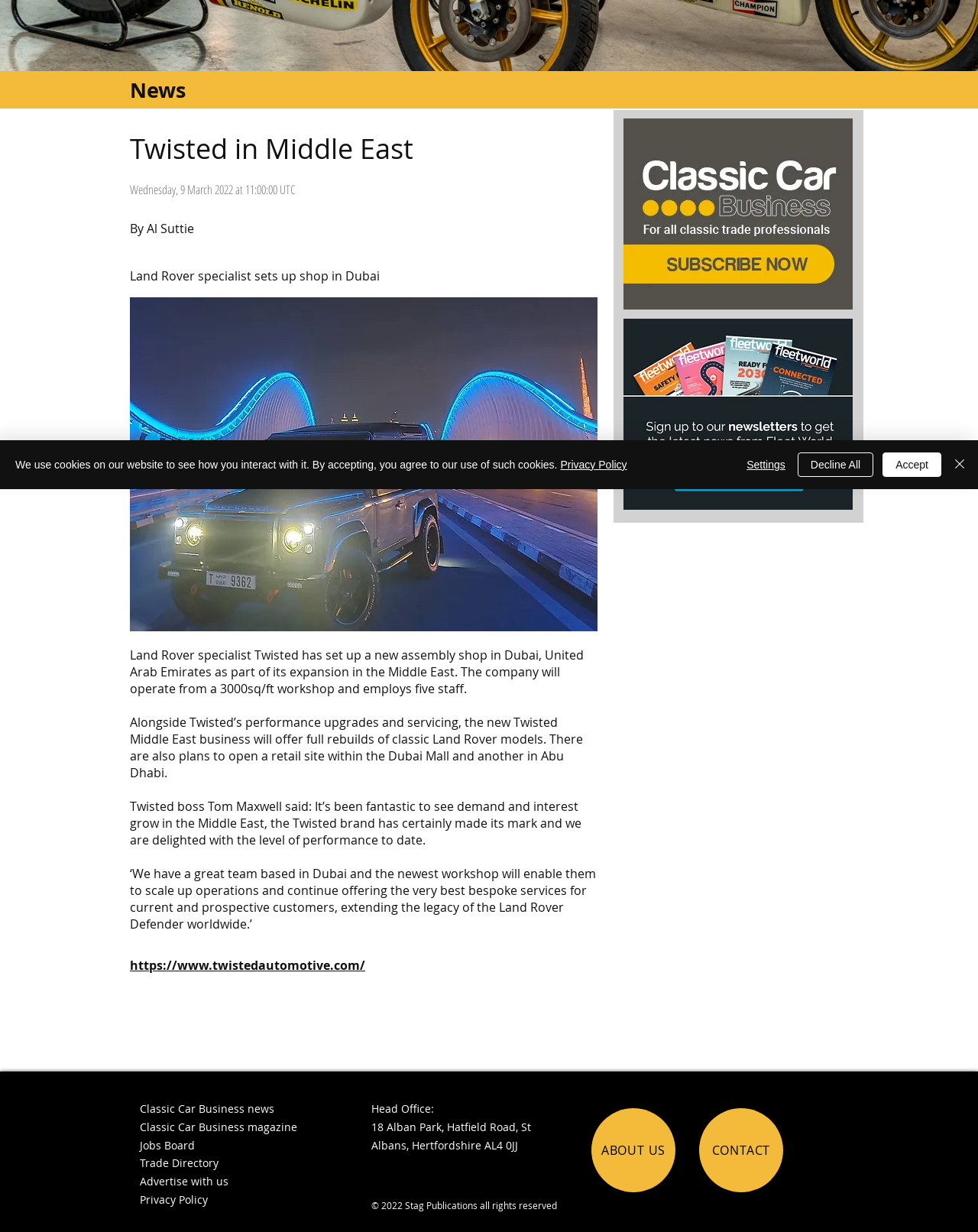Can you find the bounding box coordinates for the UI element given this description: "Advertise with us"? Provide the coordinates as four float numbers between 0 and 1: [left, top, right, bottom].

[0.143, 0.953, 0.234, 0.965]